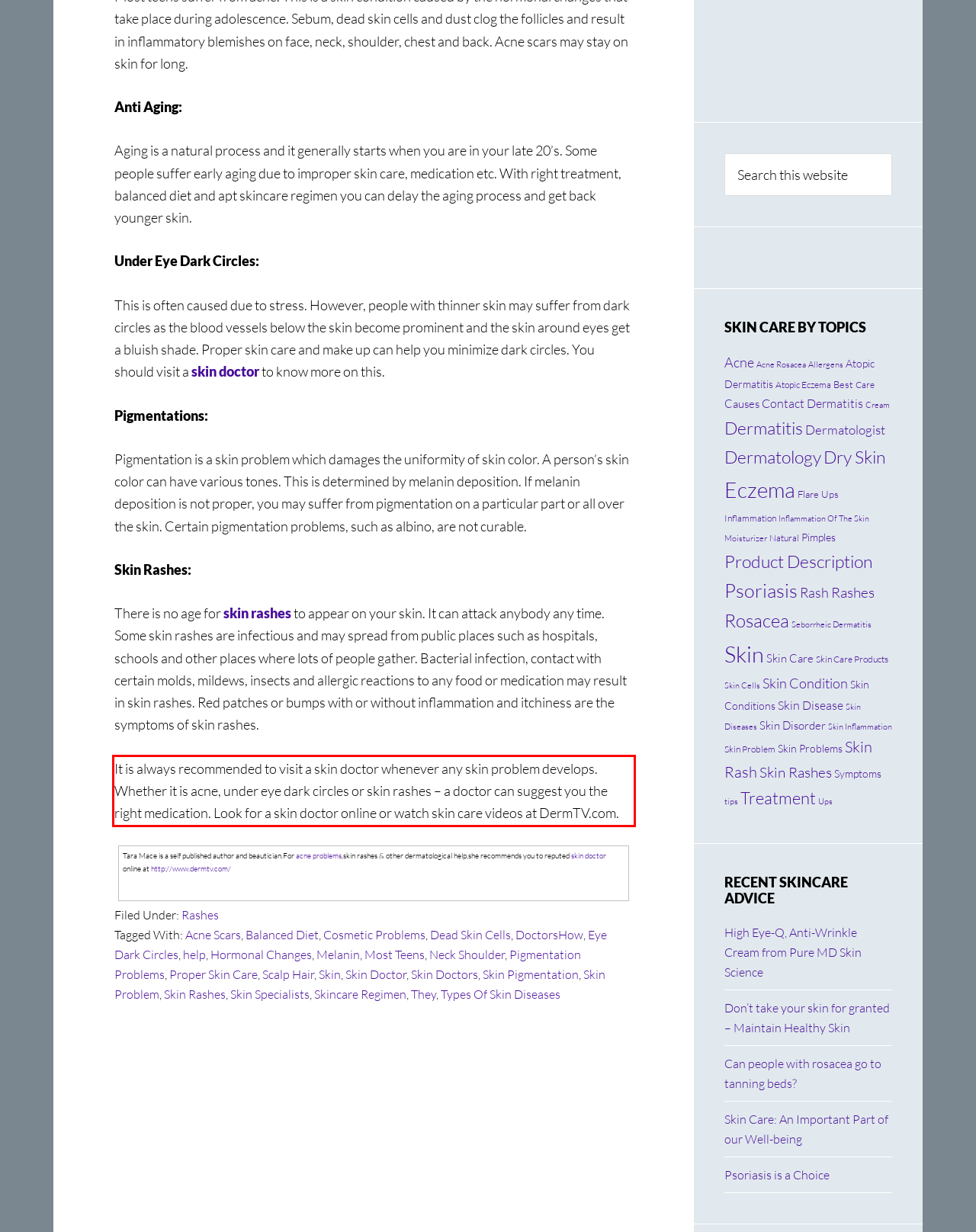You are presented with a screenshot containing a red rectangle. Extract the text found inside this red bounding box.

It is always recommended to visit a skin doctor whenever any skin problem develops. Whether it is acne, under eye dark circles or skin rashes – a doctor can suggest you the right medication. Look for a skin doctor online or watch skin care videos at DermTV.com.